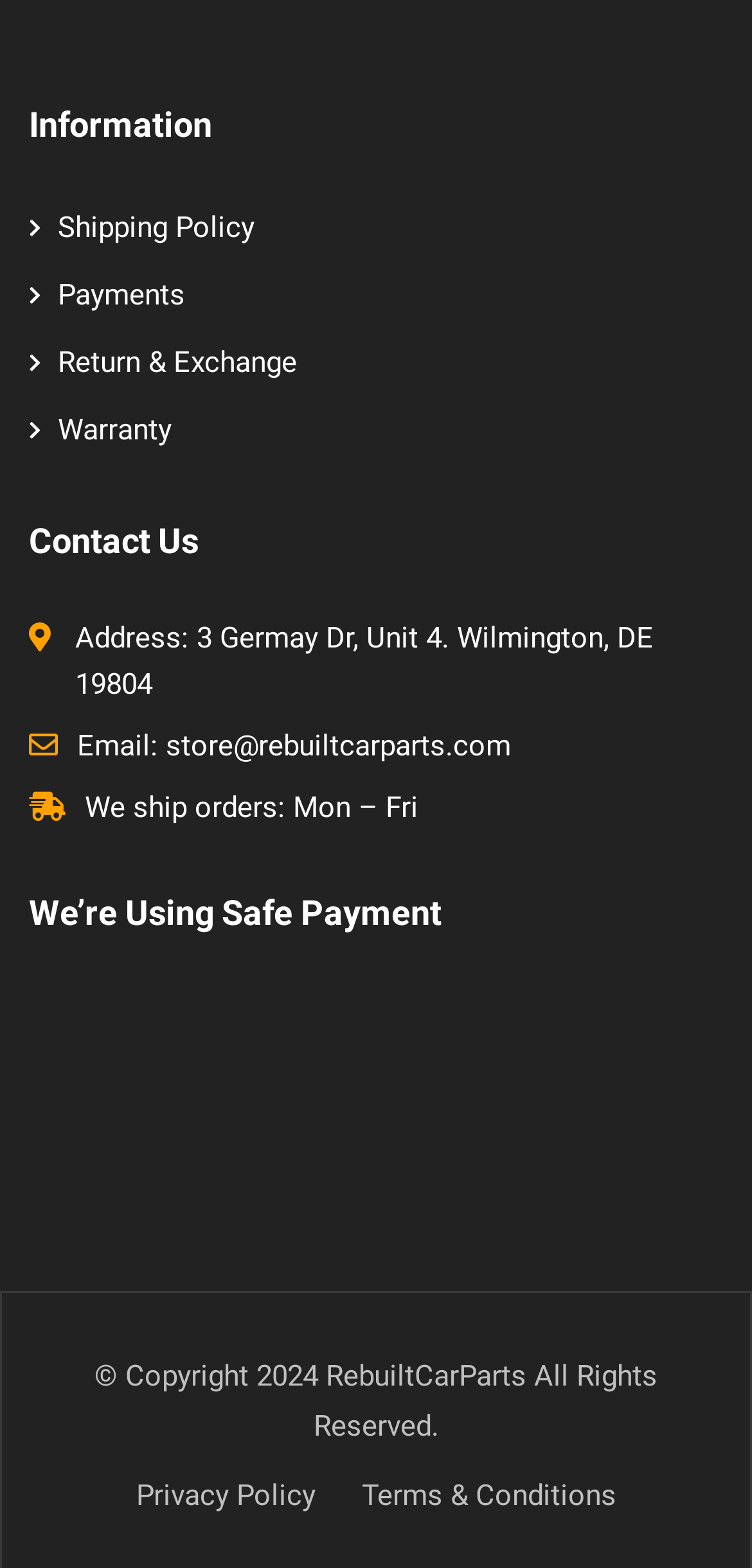Pinpoint the bounding box coordinates of the area that must be clicked to complete this instruction: "Contact us".

[0.038, 0.33, 0.962, 0.362]